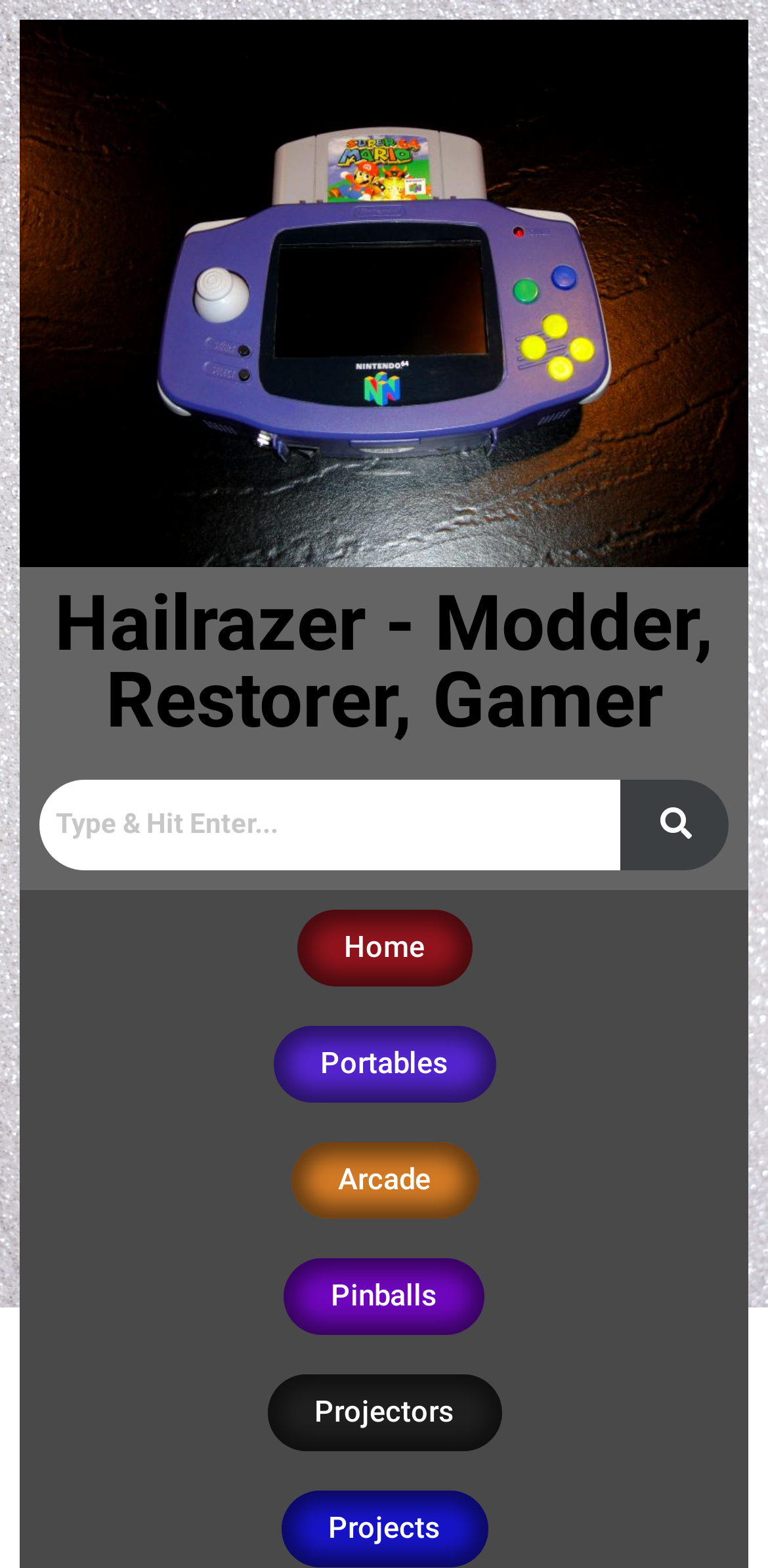What is the purpose of the search box?
Using the information presented in the image, please offer a detailed response to the question.

The search box is located next to the search button and has a placeholder text 'Search'. Its purpose is to allow users to search for specific content within the website.